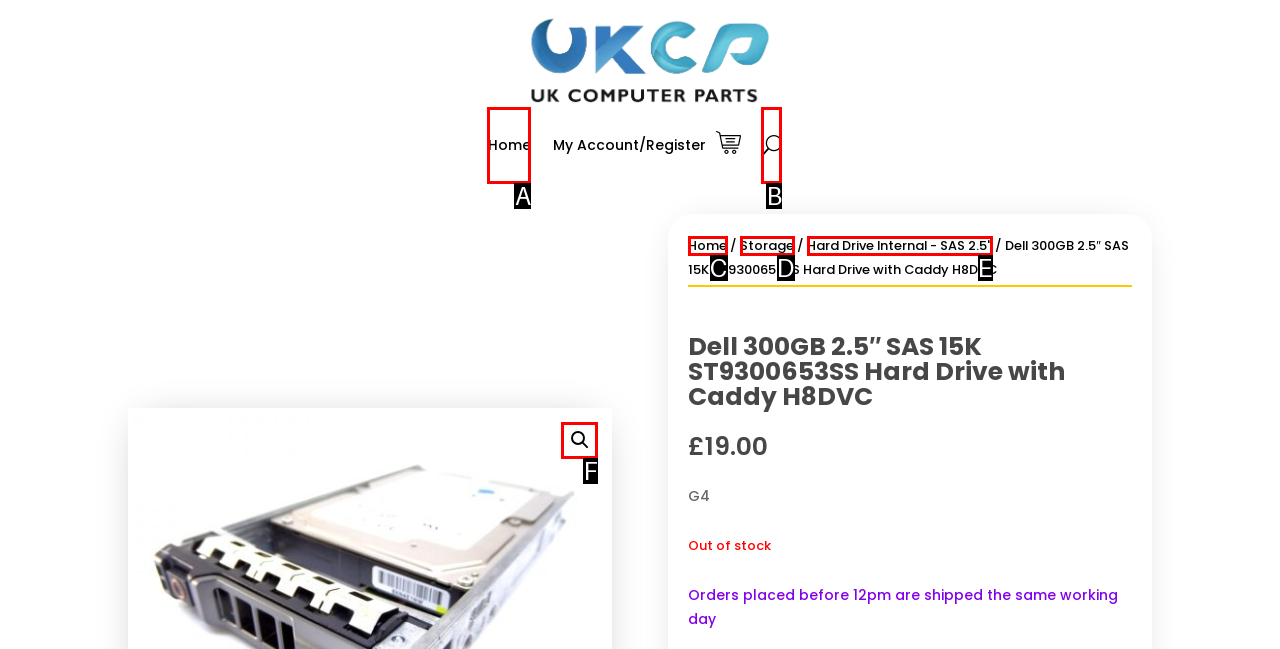Identify the UI element described as: Storage
Answer with the option's letter directly.

D